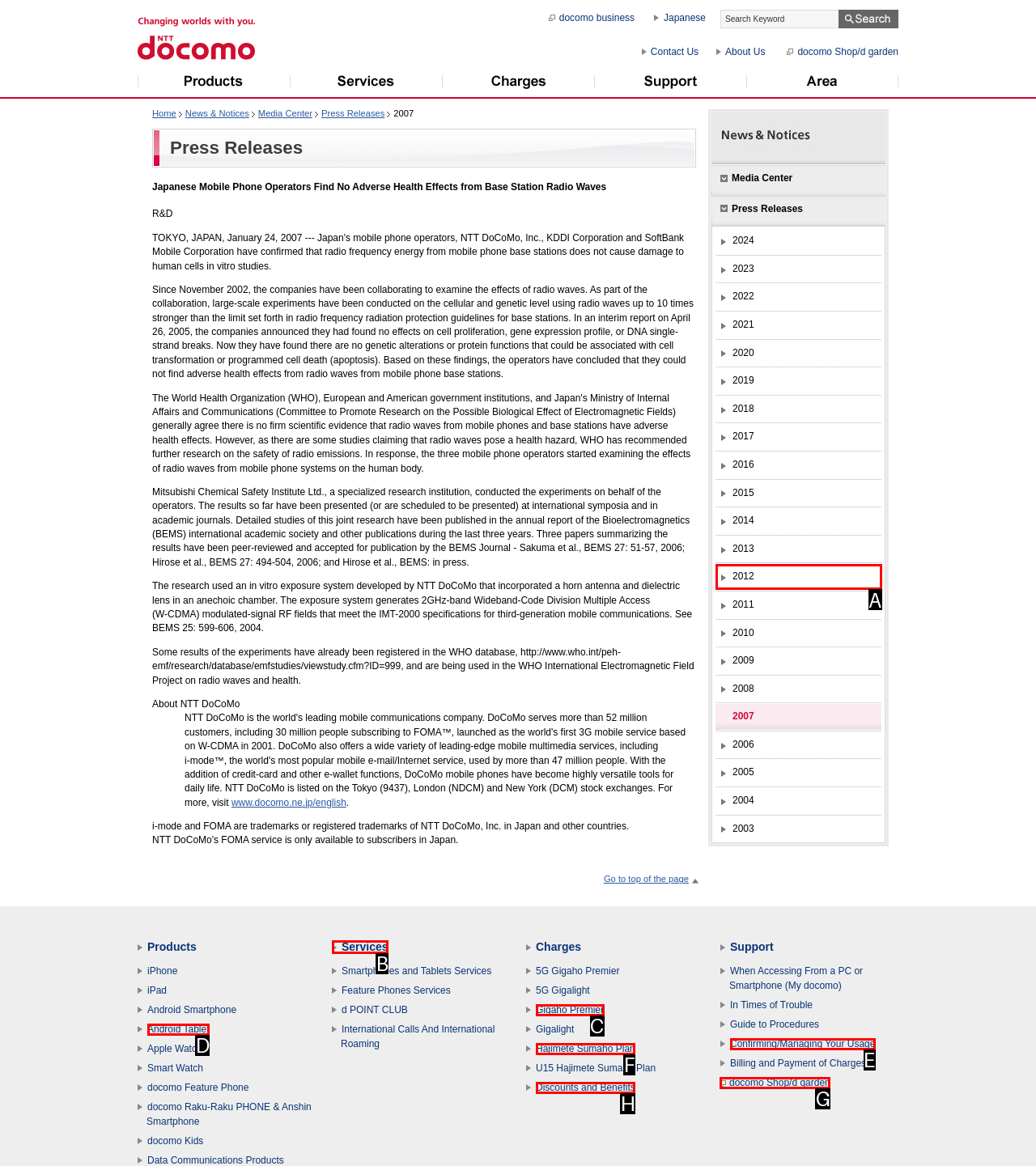Which option aligns with the description: Confirming/Managing Your Usage? Respond by selecting the correct letter.

E